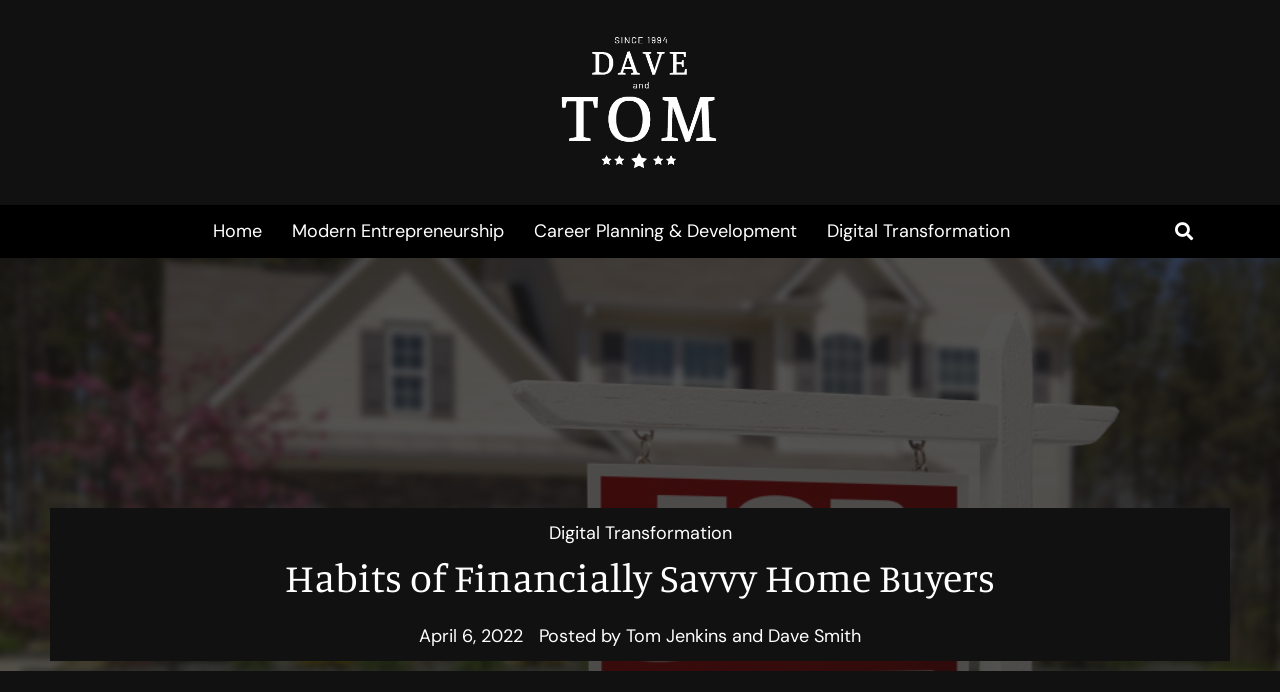Provide the bounding box coordinates of the section that needs to be clicked to accomplish the following instruction: "view the 'Digital Transformation' category."

[0.429, 0.753, 0.571, 0.787]